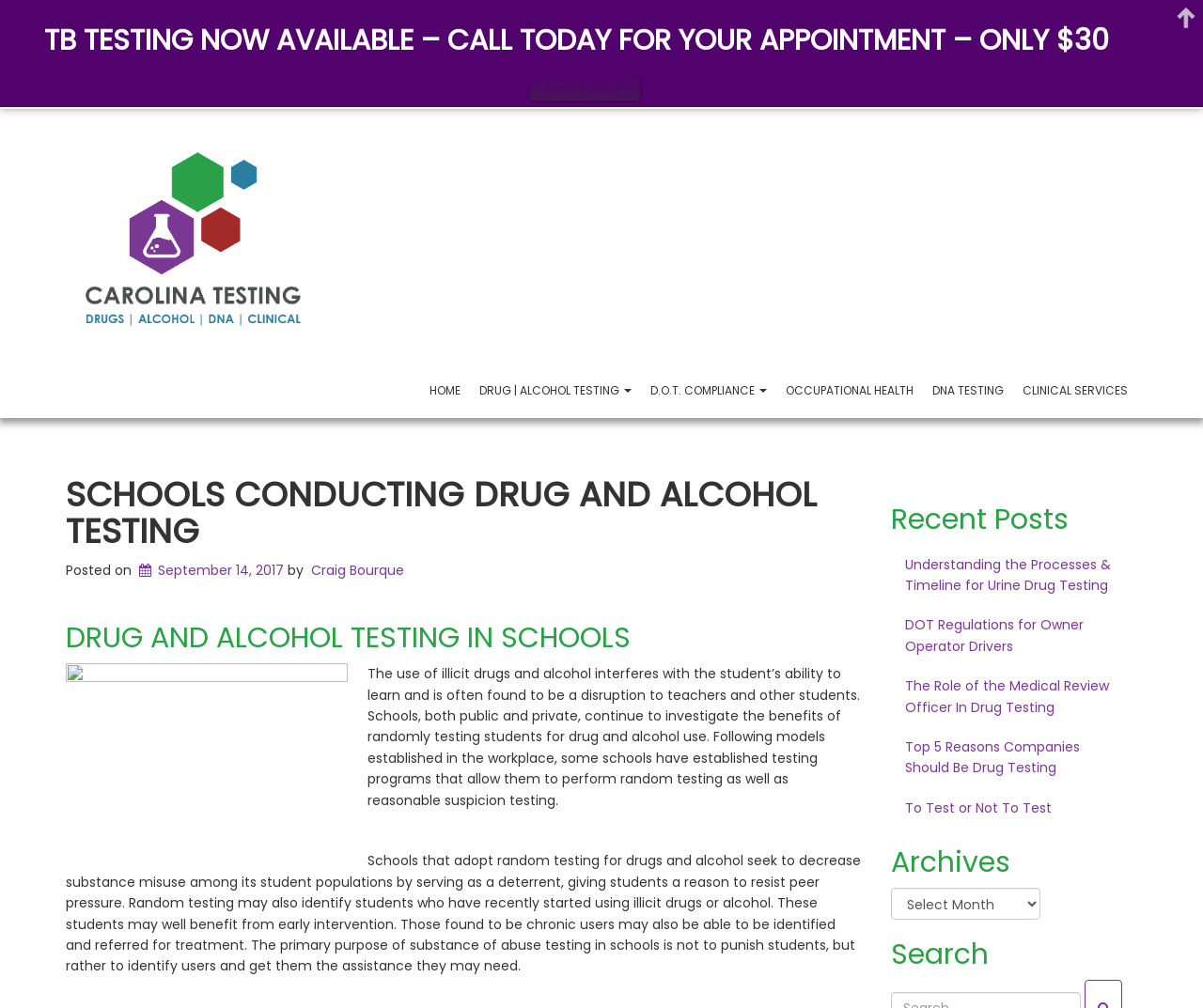Given the element description REQUEST APPOINTMENT, predict the bounding box coordinates for the UI element in the webpage screenshot. The format should be (top-left x, top-left y, bottom-right x, bottom-right y), and the values should be between 0 and 1.

None